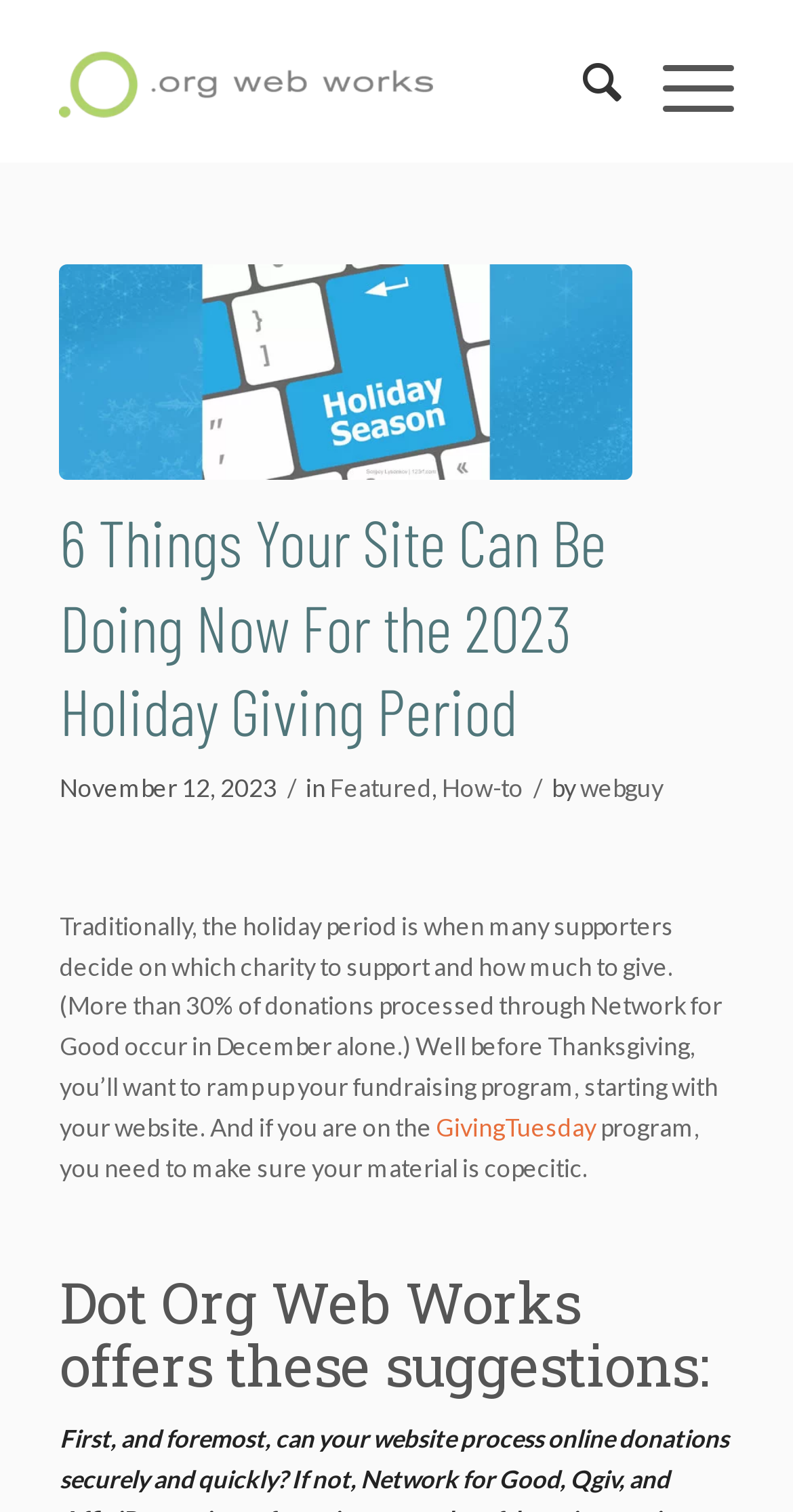What is the purpose of the holiday period for many supporters?
Please craft a detailed and exhaustive response to the question.

According to the text on the webpage, traditionally, the holiday period is when many supporters decide on which charity to support and how much to give.